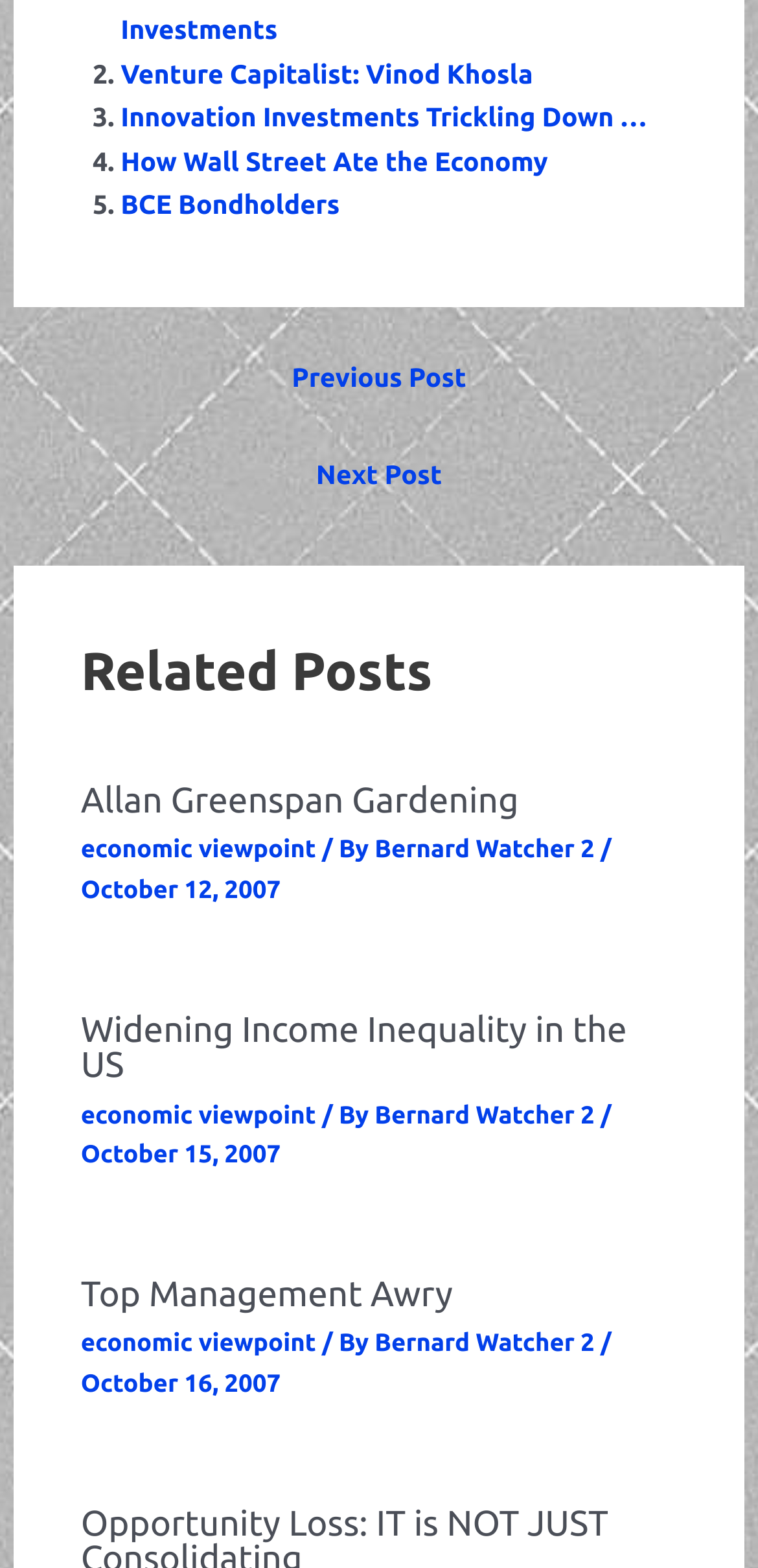Please predict the bounding box coordinates of the element's region where a click is necessary to complete the following instruction: "Visit Nootropics". The coordinates should be represented by four float numbers between 0 and 1, i.e., [left, top, right, bottom].

None